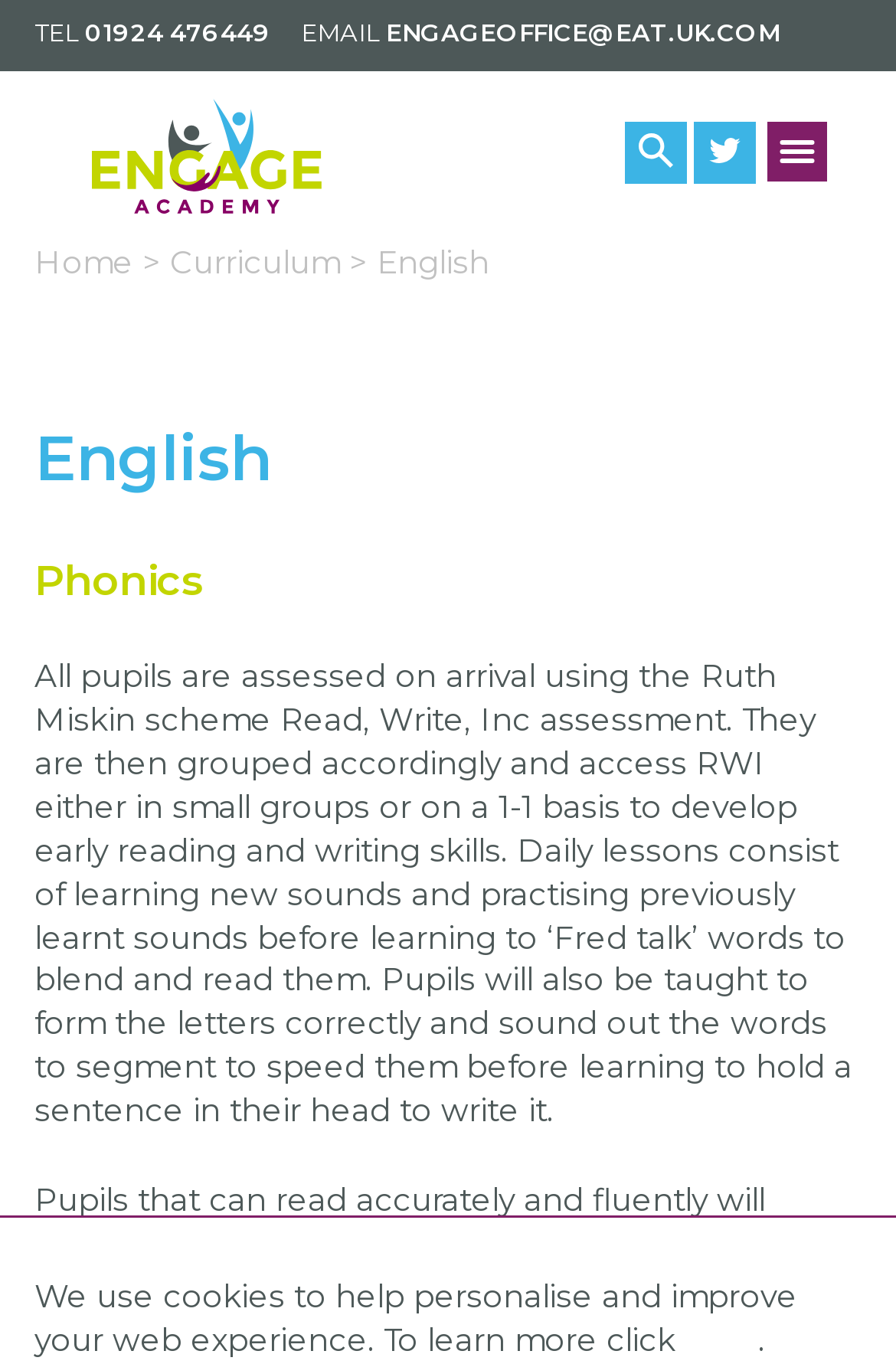What is the email address of Engage Academy?
Based on the image, provide a one-word or brief-phrase response.

ENGAGEOFFICE@EAT.UK.COM